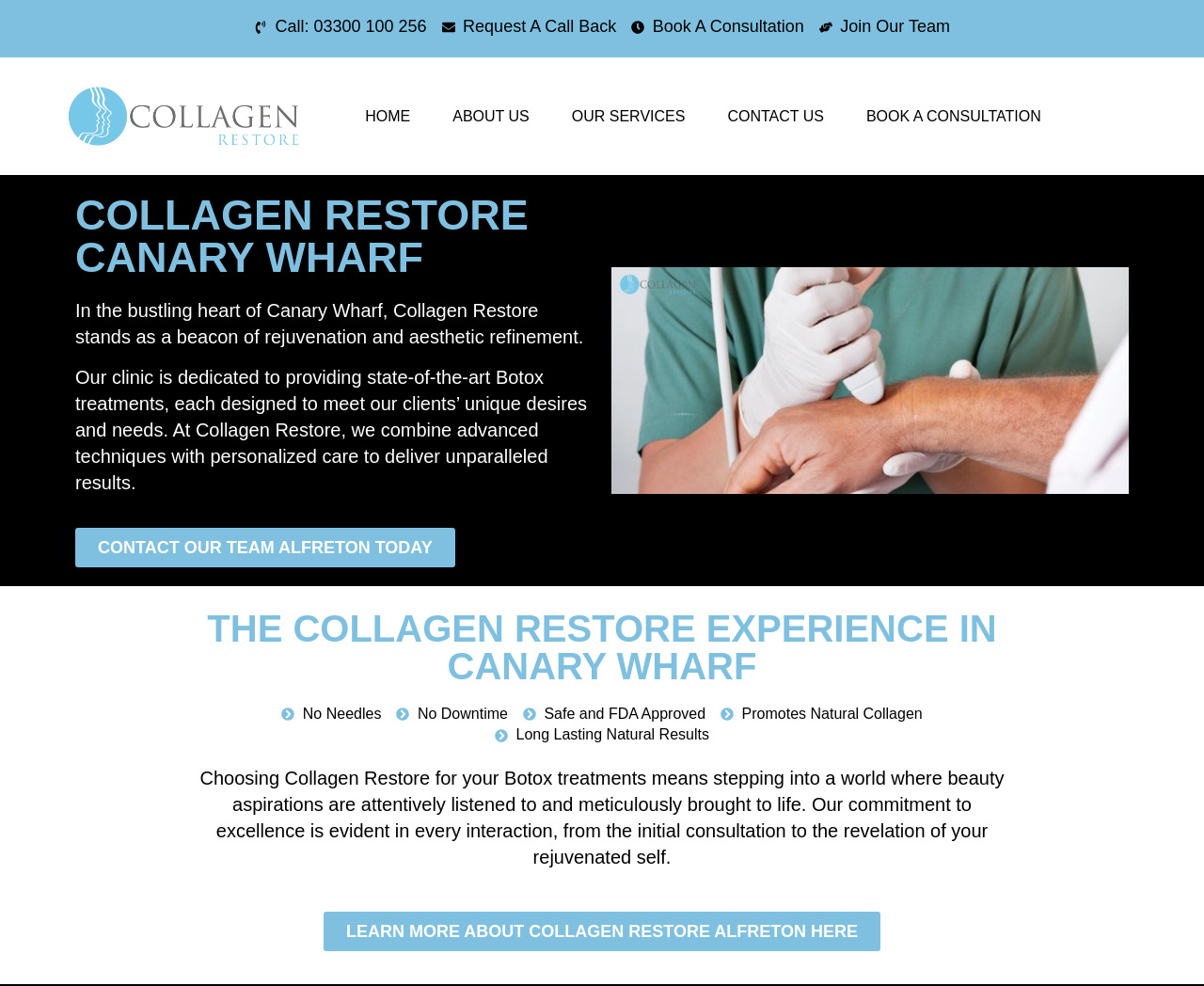Locate the bounding box coordinates of the clickable part needed for the task: "Visit the home page".

[0.288, 0.097, 0.356, 0.139]